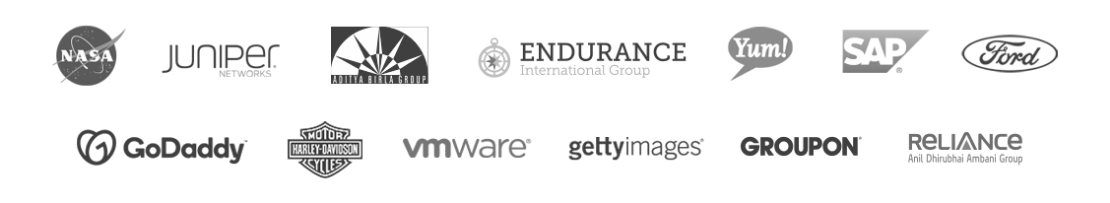From the details in the image, provide a thorough response to the question: Is Yum! a technology-focused entity?

According to the caption, Yum! is listed as an established corporation, which implies that it is not a technology-focused entity, unlike companies like VMware.